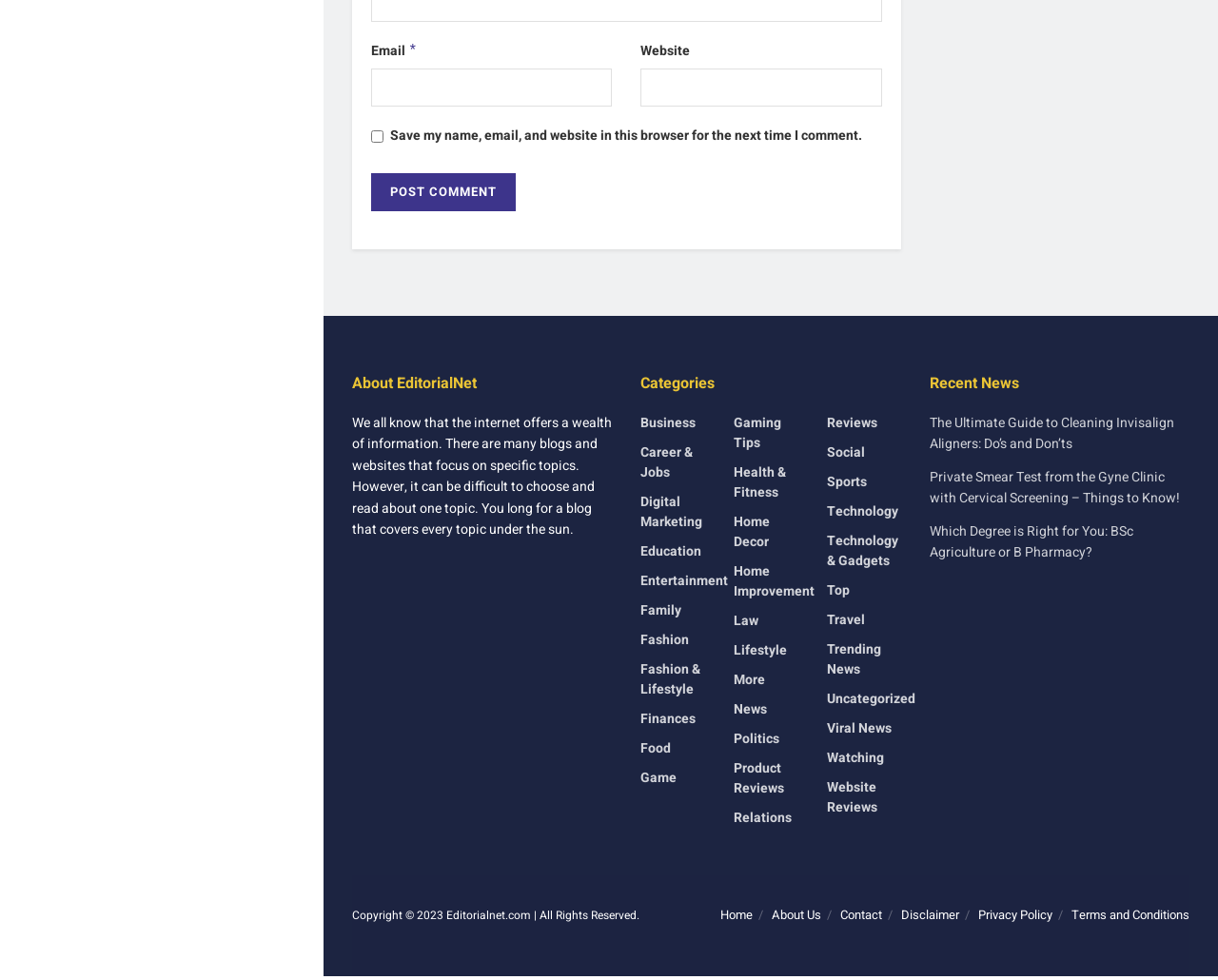Find the bounding box coordinates for the element that must be clicked to complete the instruction: "Click on the 'Post Comment' button". The coordinates should be four float numbers between 0 and 1, indicated as [left, top, right, bottom].

[0.305, 0.176, 0.423, 0.215]